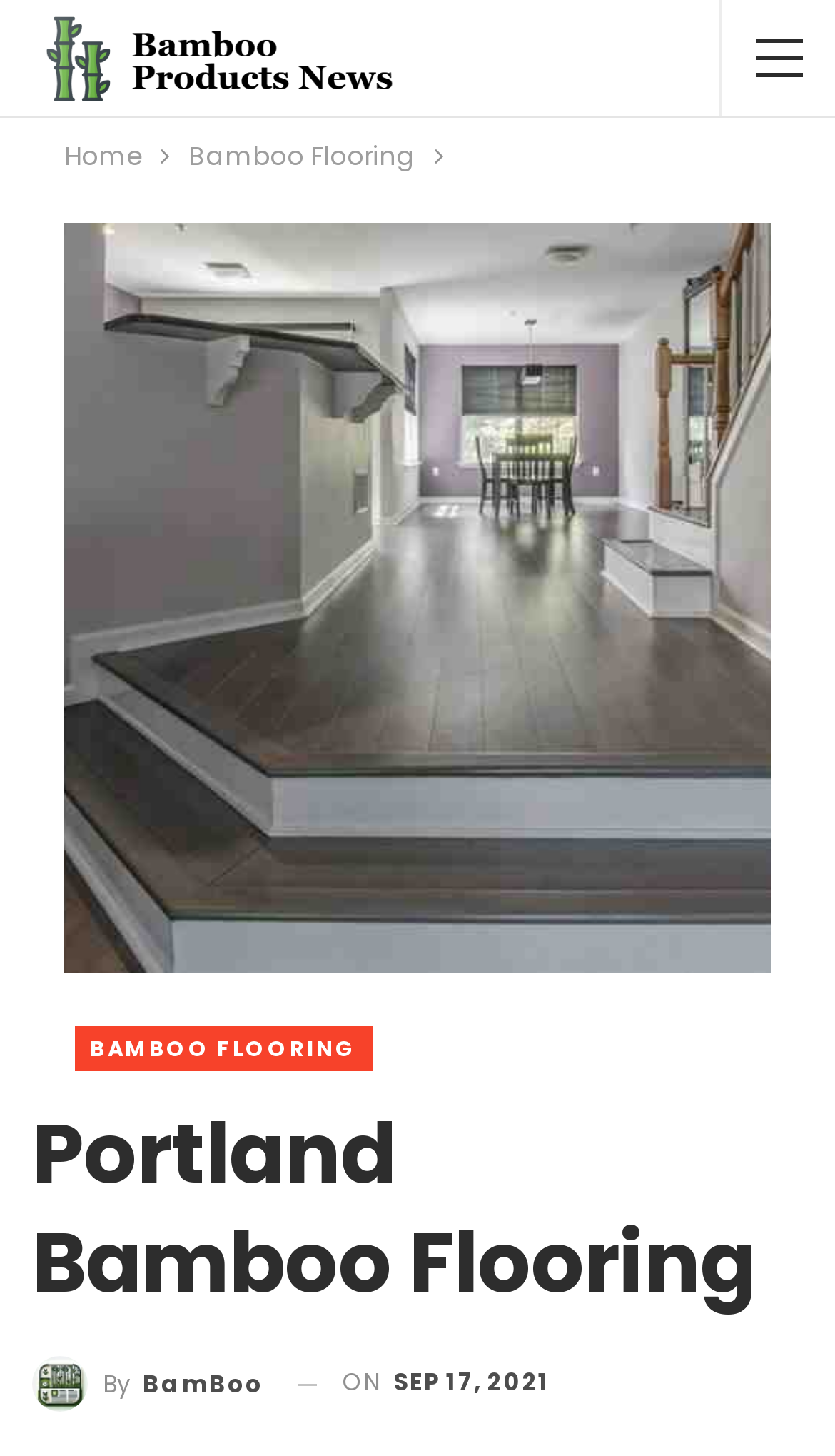Describe all the significant parts and information present on the webpage.

The webpage appears to be about Portland bamboo flooring, with a focus on its maintenance and repair. At the top left of the page, there is an image with the text "Bamboo Products News". Below this image, there is a navigation bar with breadcrumbs, containing links to "Home" and "Bamboo Flooring". 

The main content of the page is a section titled "Portland bamboo flooring", which takes up most of the page. Within this section, there is a prominent link to "BAMBOO FLOORING" located near the top. Below this link, there is a heading that reads "Portland Bamboo Flooring". 

Further down, there is another link to "By BamBoO", and a timestamp indicating that the content was posted on September 17, 2021. The meta description suggests that the reed used in this flooring is harder and more resistant to scratches and rocks than most reeds, making it easy to maintain.